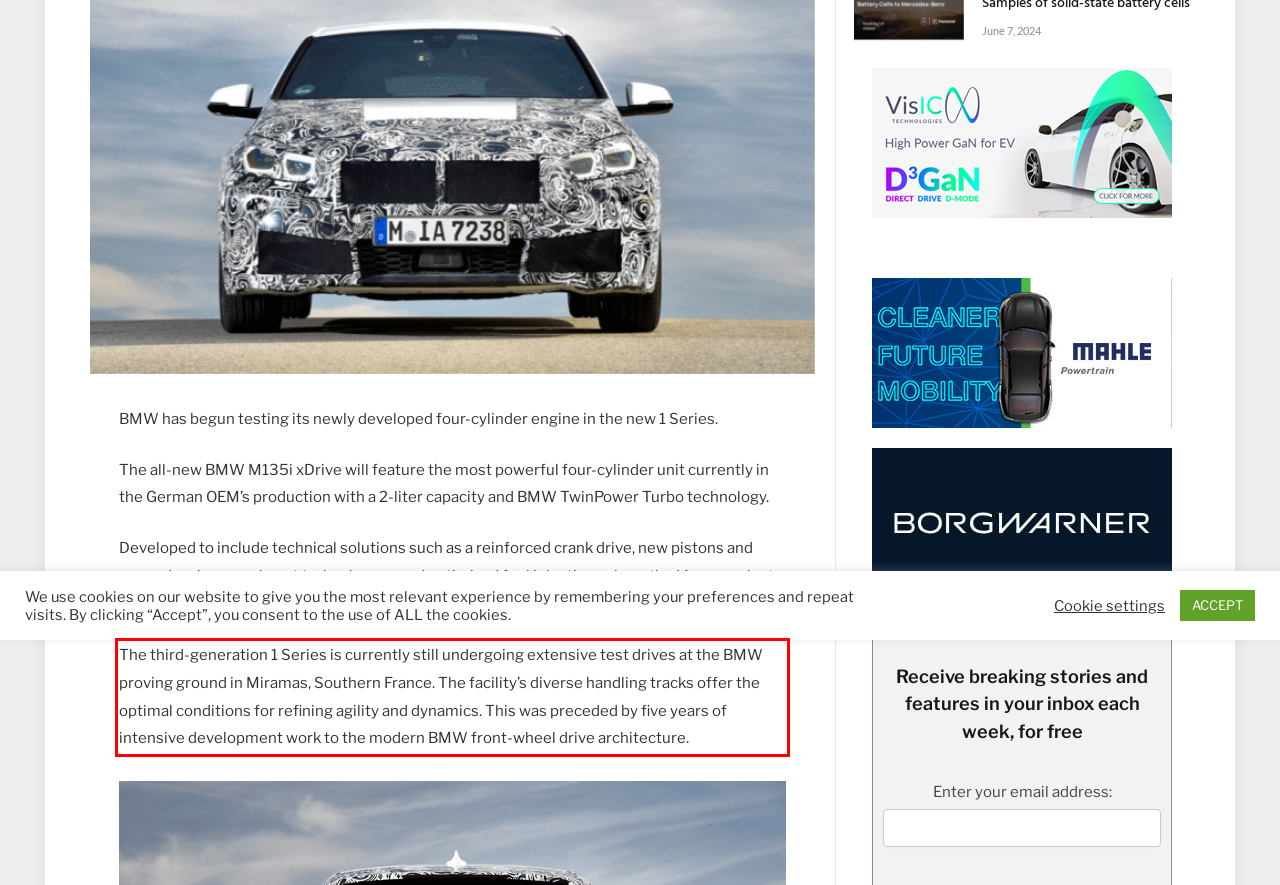Please examine the screenshot of the webpage and read the text present within the red rectangle bounding box.

The third-generation 1 Series is currently still undergoing extensive test drives at the BMW proving ground in Miramas, Southern France. The facility’s diverse handling tracks offer the optimal conditions for refining agility and dynamics. This was preceded by five years of intensive development work to the modern BMW front-wheel drive architecture.